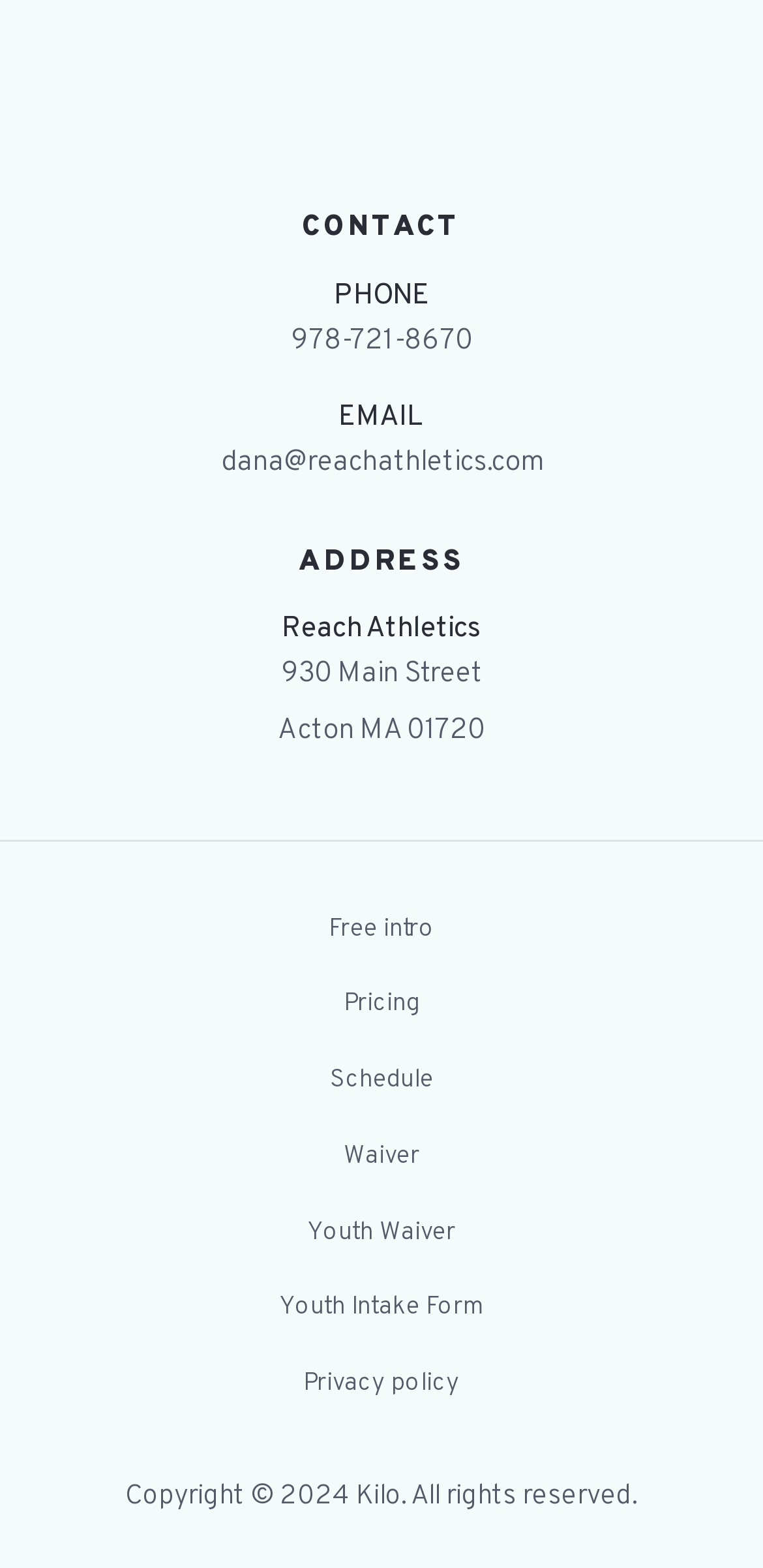Identify the bounding box coordinates for the UI element described as follows: "Youth Intake Form". Ensure the coordinates are four float numbers between 0 and 1, formatted as [left, top, right, bottom].

[0.365, 0.811, 0.635, 0.859]